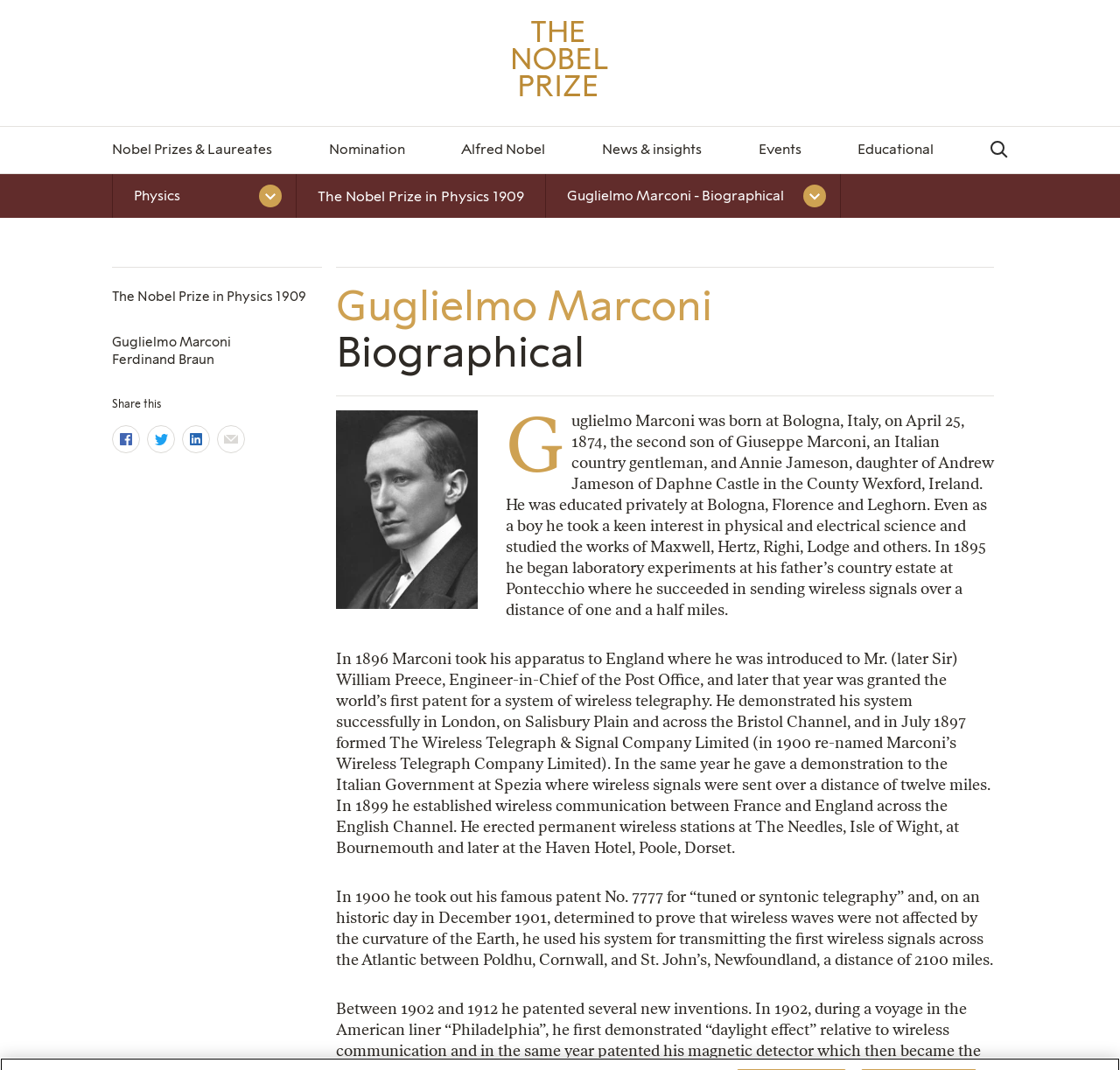What is the name of the Nobel Prize winner?
Based on the image, answer the question in a detailed manner.

I found the answer by looking at the heading 'Guglielmo Marconi - Biographical' and the link 'Guglielmo Marconi' in the section with the bounding box coordinates [0.1, 0.312, 0.206, 0.327].